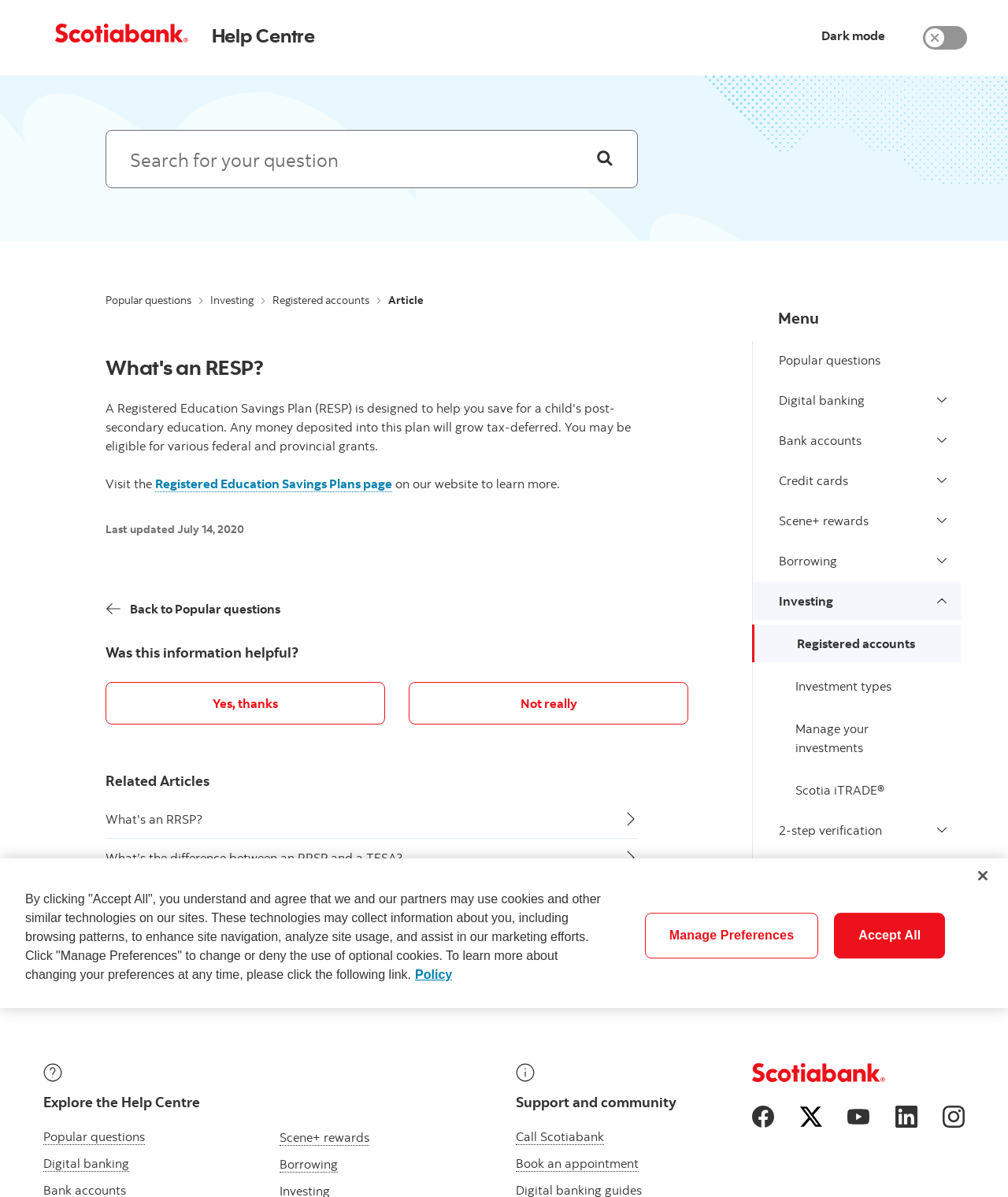Return the bounding box coordinates of the UI element that corresponds to this description: "parent_node: Dark mode name="mode" value="toggle"". The coordinates must be given as four float numbers in the range of 0 and 1, [left, top, right, bottom].

[0.814, 0.028, 0.969, 0.035]